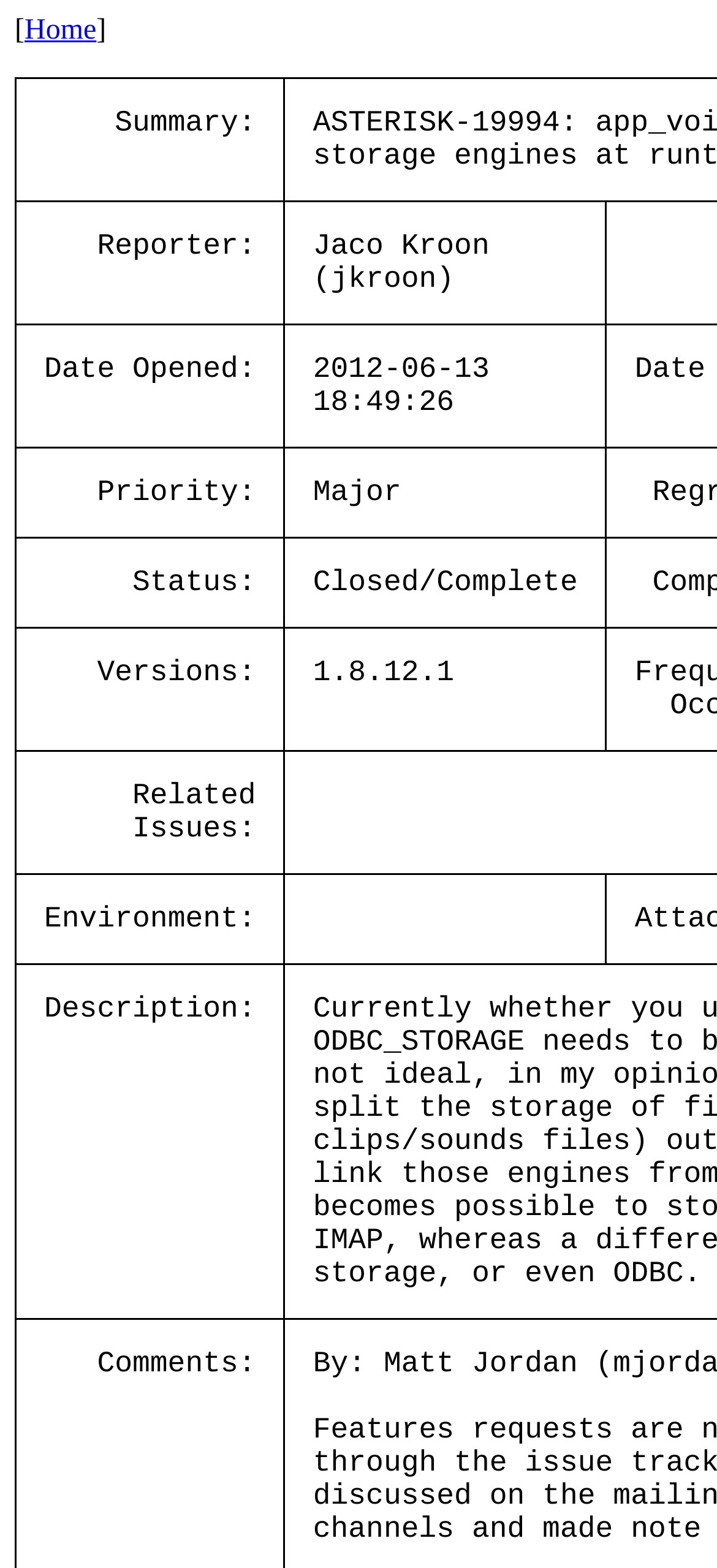What is the status of this issue?
Based on the image, give a concise answer in the form of a single word or short phrase.

Closed/Complete